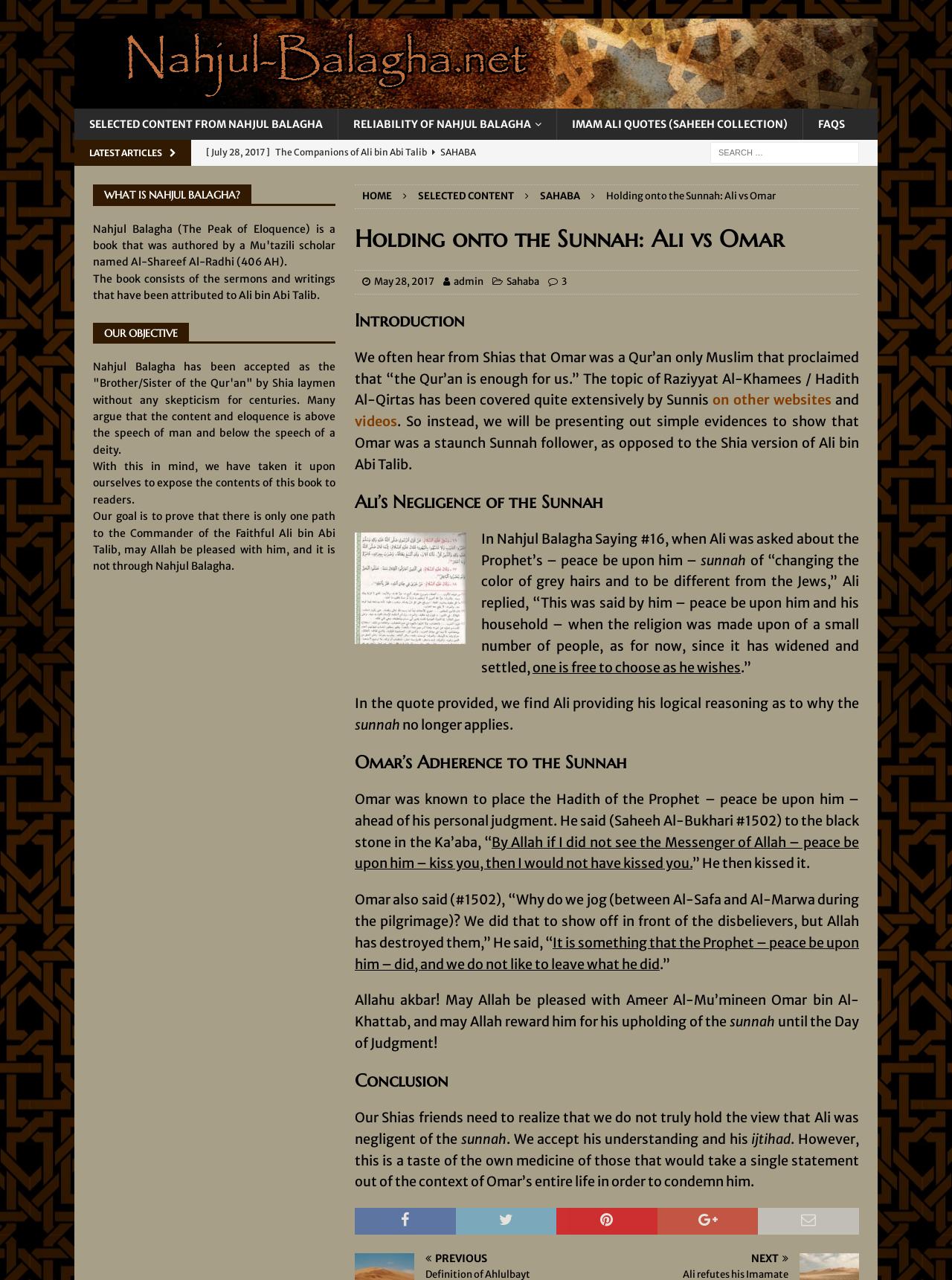Give a full account of the webpage's elements and their arrangement.

The webpage is about "Holding onto the Sunnah: Ali vs Omar – Nahjul Balagha". At the top, there is a logo with the text "Nahjul Balagha" and an image with the same name. Below the logo, there are five links: "SELECTED CONTENT FROM NAHJUL BALAGHA", "RELIABILITY OF NAHJUL BALAGHA", "IMAM ALI QUOTES (SAHEEH COLLECTION)", and "FAQS". 

To the right of these links, there is a section with the title "LATEST ARTICLES" and five links to articles with dates and titles. Below this section, there is a search bar with a search box and a link to the "HOME" page. 

The main content of the webpage is an article with the title "Holding onto the Sunnah: Ali vs Omar" and a subtitle "Introduction". The article is divided into four sections: "Introduction", "Ali’s Negligence of the Sunnah", "Omar’s Adherence to the Sunnah", and "Conclusion". 

In the "Introduction" section, the article discusses how Shias believe that Omar was a Quran-only Muslim, but the author argues that Omar was a staunch Sunnah follower. 

In the "Ali’s Negligence of the Sunnah" section, the article quotes a saying from Nahjul Balagha where Ali is asked about the Prophet's sunnah and responds that one is free to choose as he wishes. 

In the "Omar’s Adherence to the Sunnah" section, the article quotes two hadiths from Saheeh Al-Bukhari where Omar follows the Prophet's sunnah. 

In the "Conclusion" section, the article concludes that Shias need to realize that they do not truly hold the view that Ali was negligent of the sunnah and that they accept his understanding and ijtihad. 

To the right of the article, there is a complementary section with the title "WHAT IS NAHJUL BALAGHA?" and "OUR OBJECTIVE". This section explains that Nahjul Balagha is a book of sermons and writings attributed to Ali bin Abi Talib and that the objective of the website is to expose the contents of this book to readers and prove that there is only one path to the Commander of the Faithful Ali bin Abi Talib, may Allah be pleased with him, and it is not through Nahjul Balagha